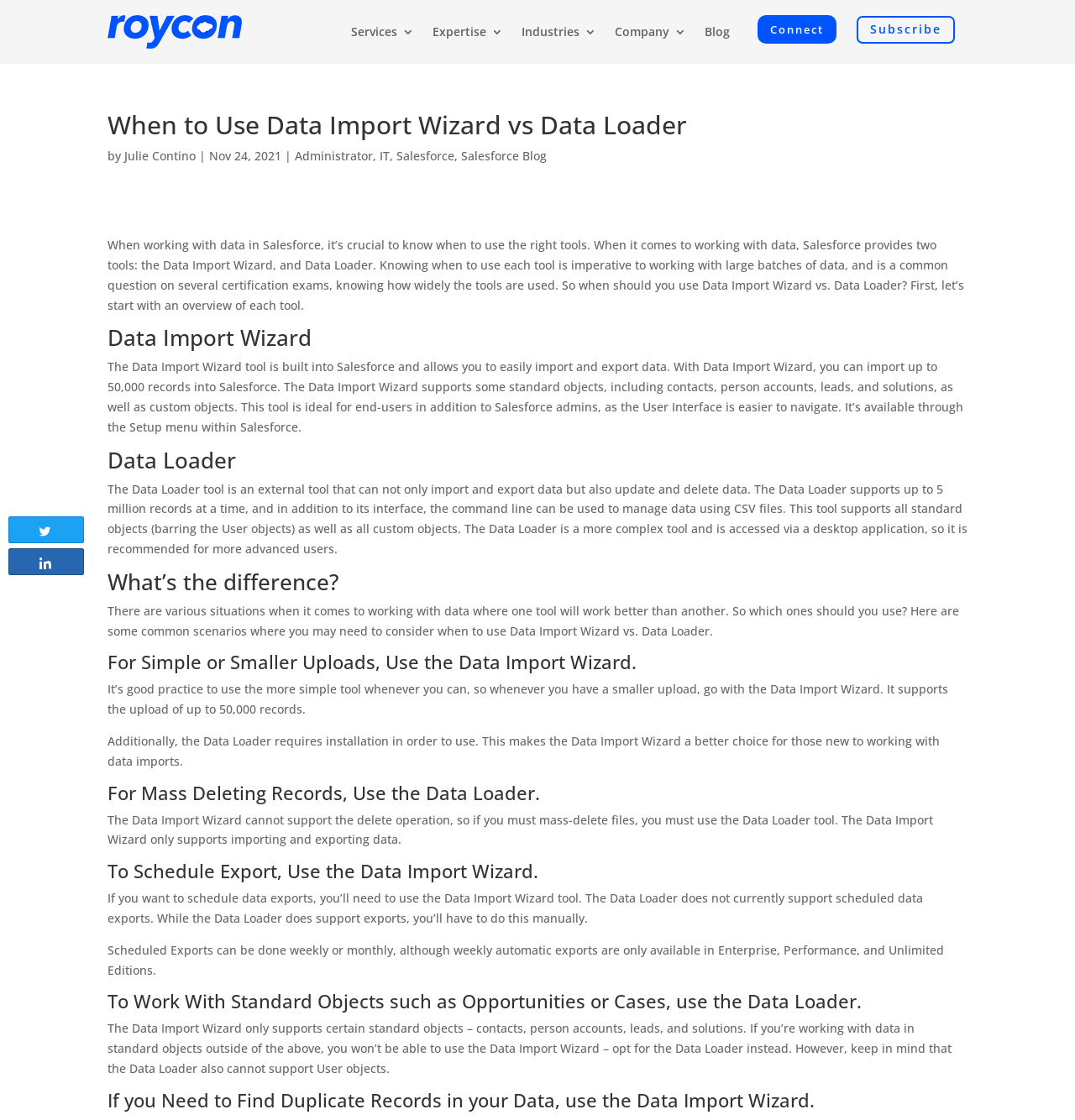Identify the bounding box coordinates of the area that should be clicked in order to complete the given instruction: "Share the article". The bounding box coordinates should be four float numbers between 0 and 1, i.e., [left, top, right, bottom].

None